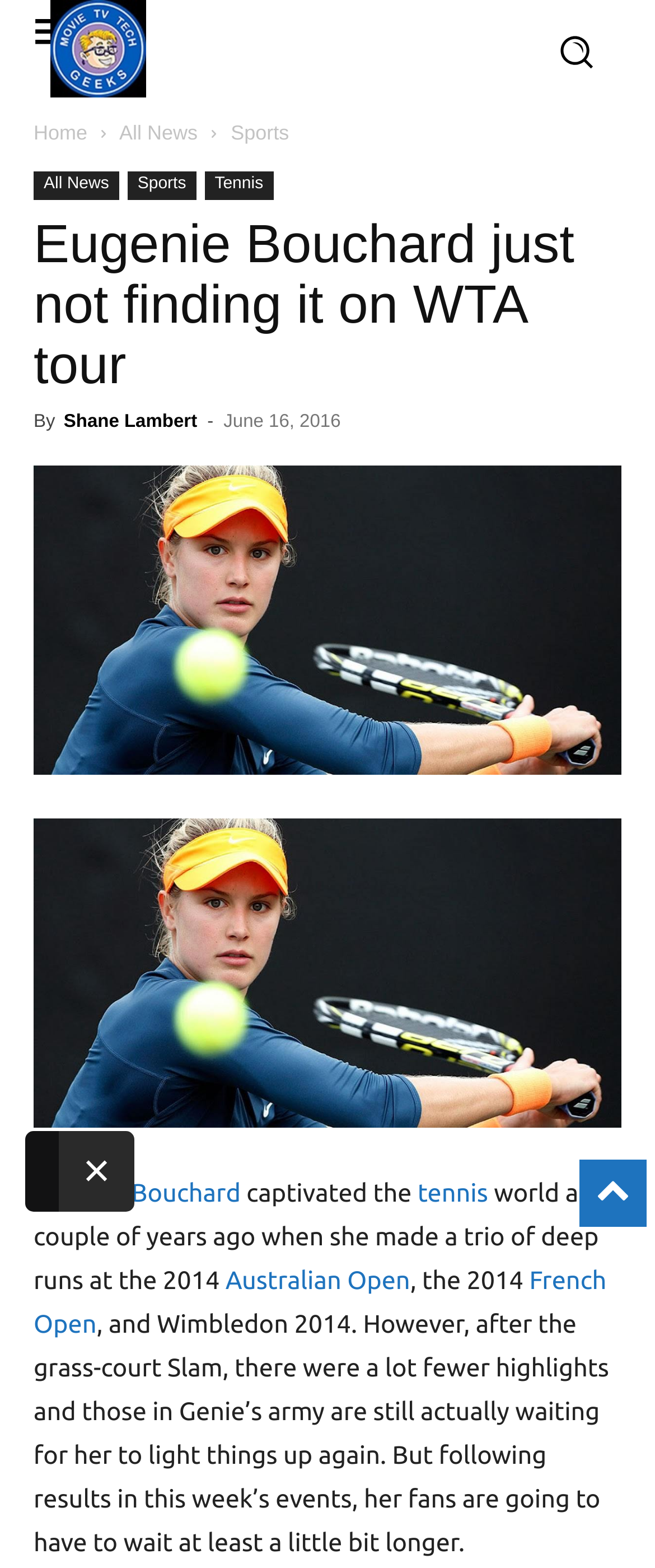Provide an in-depth description of the elements and layout of the webpage.

The webpage is about Eugenie Bouchard, a tennis player, and her recent performance on the WTA tour. At the top left of the page, there is a logo of "Movie TV Tech Geeks News" with a link to the homepage. Next to the logo, there is a navigation menu with links to "Home", "All News", and "Sports". 

Below the navigation menu, there is a large header that spans almost the entire width of the page, with the title "Eugenie Bouchard just not finding it on WTA tour". The title is followed by the author's name, "Shane Lambert", and the date "June 16, 2016". 

On the left side of the page, there is a large image of Eugenie Bouchard, which takes up about half of the page's height. Below the image, there is a link to more images of Eugenie Bouchard. 

The main content of the page is a news article about Eugenie Bouchard's recent performance on the WTA tour. The article starts by mentioning how she captivated the tennis world a couple of years ago with her deep runs at the 2014 Australian Open, the 2014 French Open, and Wimbledon. It then goes on to discuss her recent results and how her fans are still waiting for her to regain her form. 

At the bottom right of the page, there is a "Close ×" button. There are also several links to related topics, such as "Tennis" and specific tournaments like the "Australian Open" and "French Open".